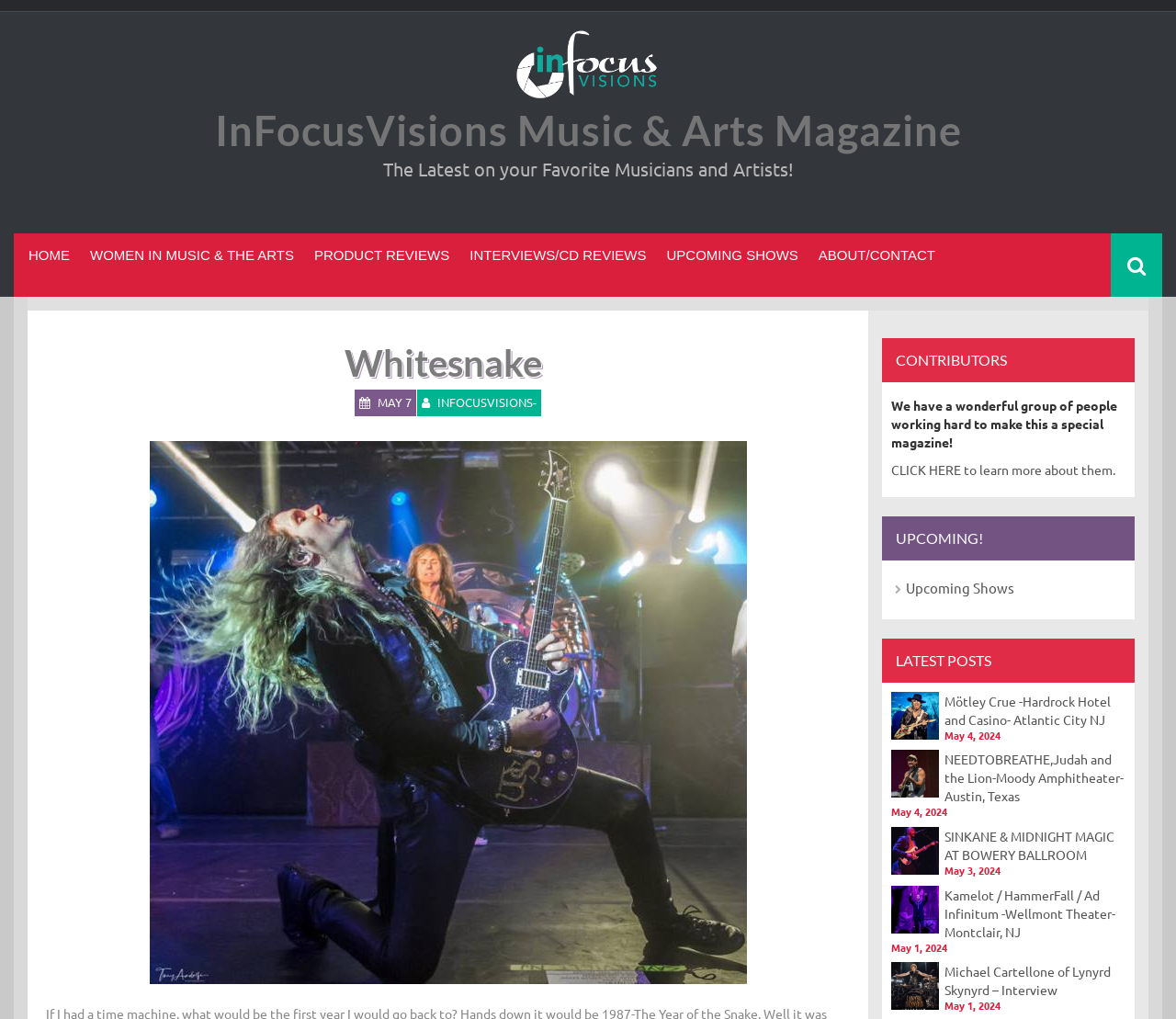Bounding box coordinates are given in the format (top-left x, top-left y, bottom-right x, bottom-right y). All values should be floating point numbers between 0 and 1. Provide the bounding box coordinate for the UI element described as: May 7May 8

[0.321, 0.387, 0.35, 0.402]